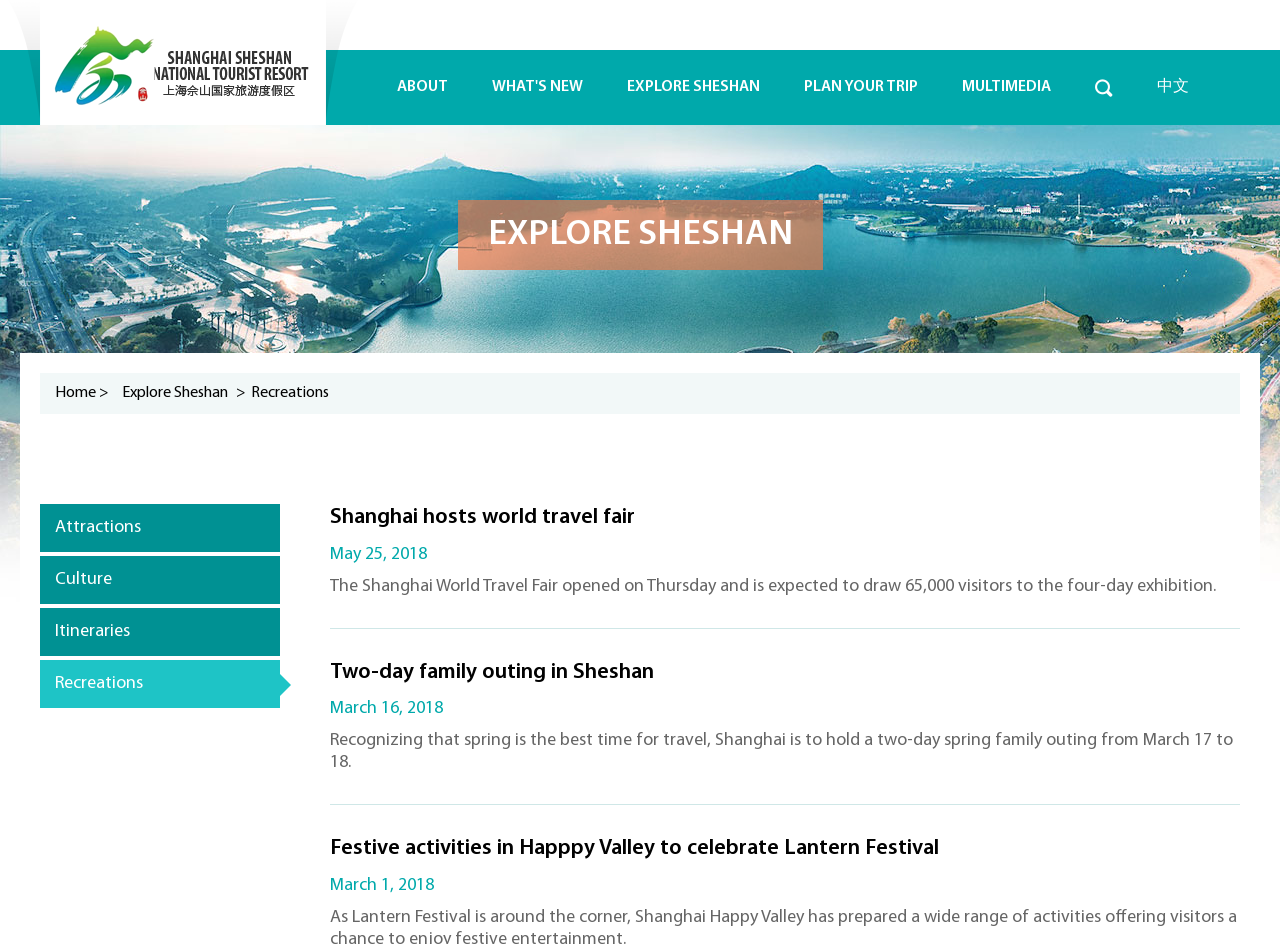Please find the bounding box for the following UI element description. Provide the coordinates in (top-left x, top-left y, bottom-right x, bottom-right y) format, with values between 0 and 1: Plan Your Trip

[0.611, 0.053, 0.734, 0.132]